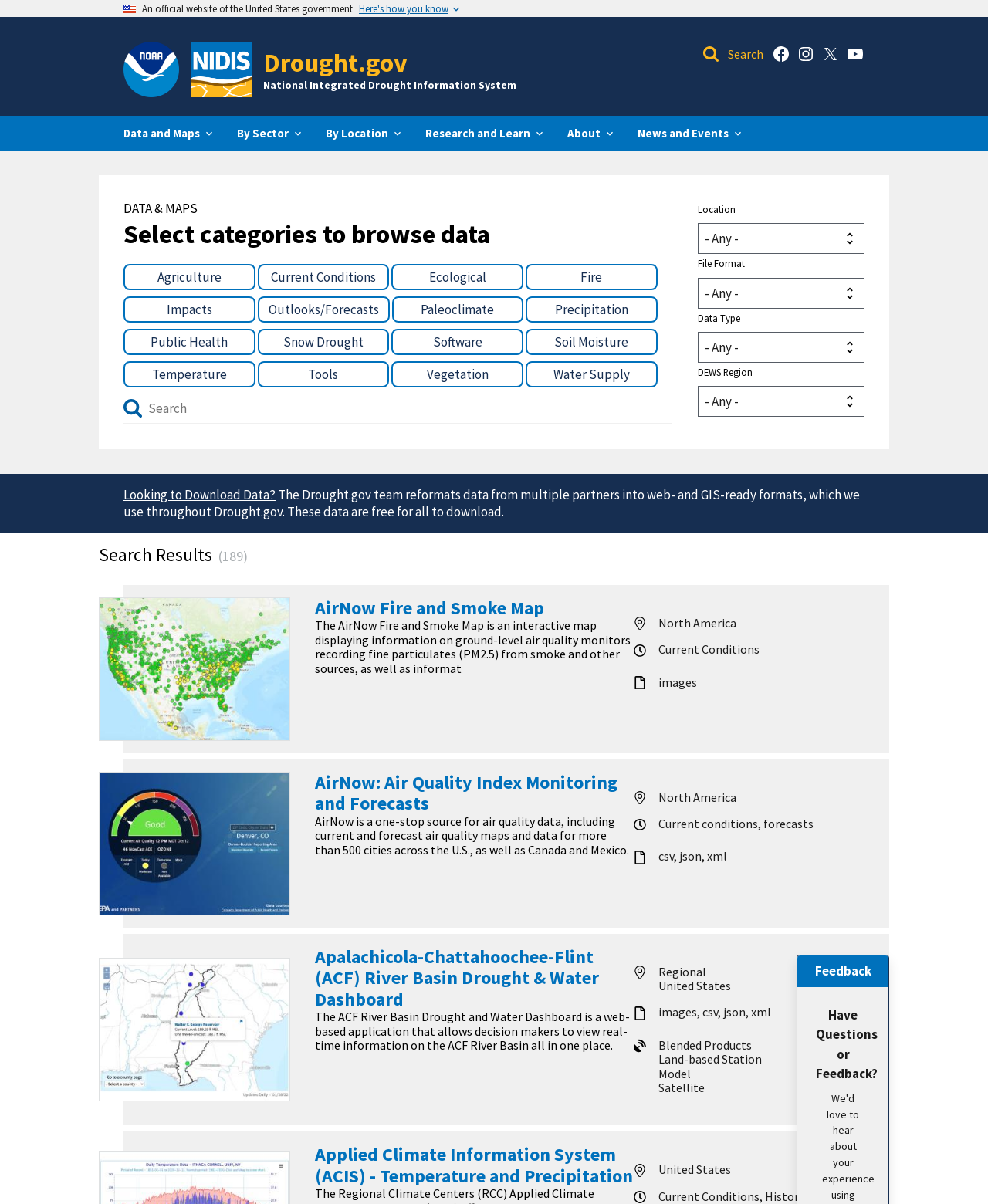What is the purpose of the search box?
Look at the image and respond with a one-word or short phrase answer.

Search data